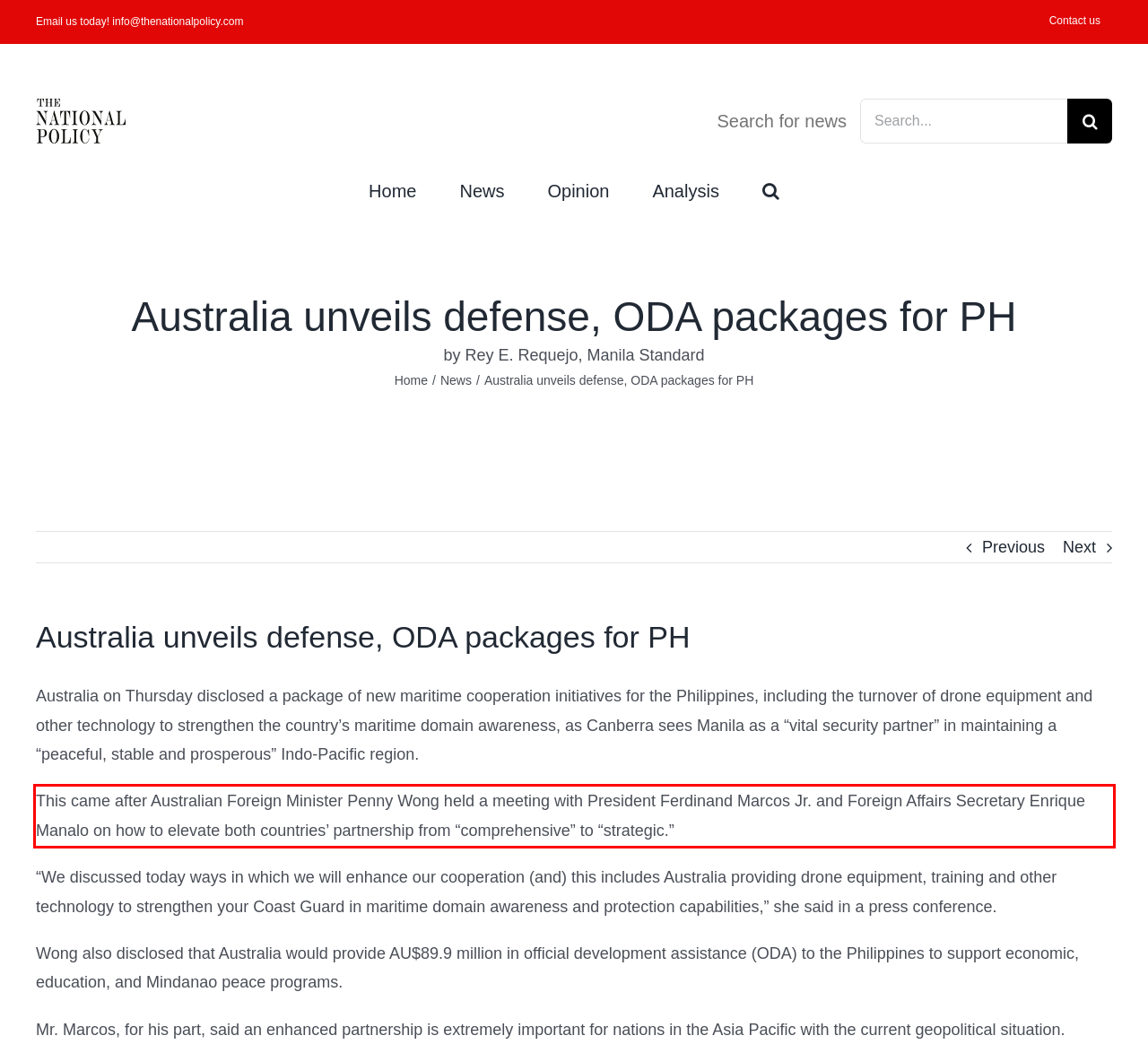Within the provided webpage screenshot, find the red rectangle bounding box and perform OCR to obtain the text content.

This came after Australian Foreign Minister Penny Wong held a meeting with President Ferdinand Marcos Jr. and Foreign Affairs Secretary Enrique Manalo on how to elevate both countries’ partnership from “comprehensive” to “strategic.”